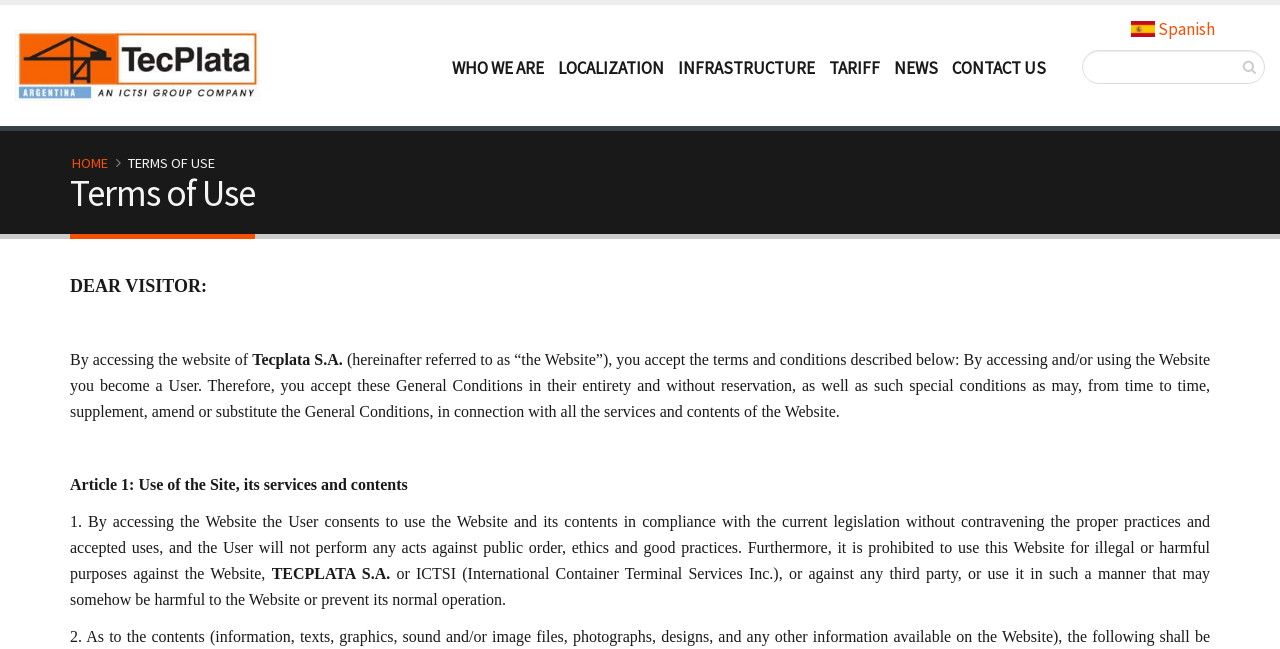Given the description "Contact Us", provide the bounding box coordinates of the corresponding UI element.

[0.739, 0.077, 0.822, 0.133]